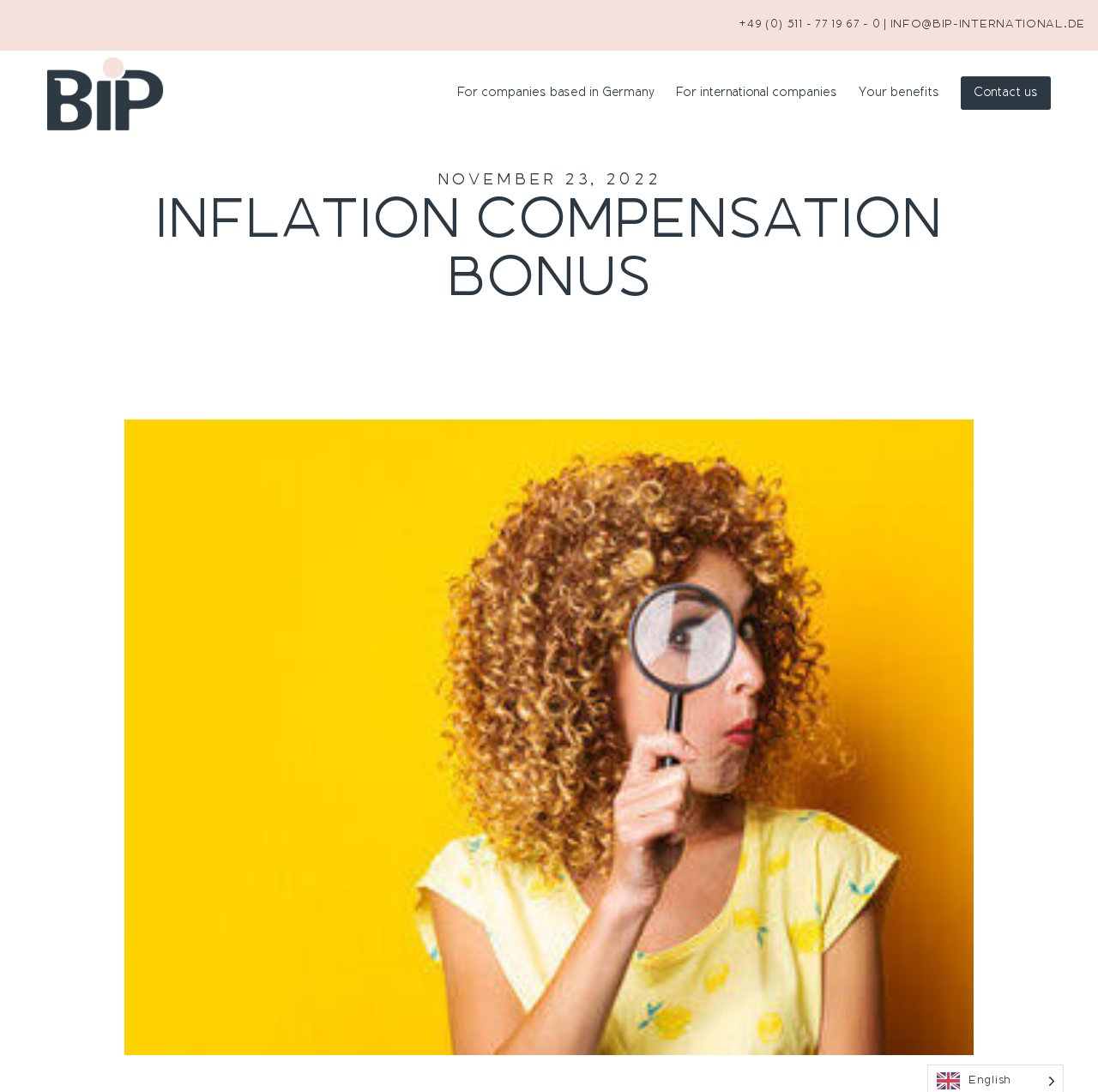Answer the question with a brief word or phrase:
What type of companies is the webpage for?

Companies based in Germany and international companies